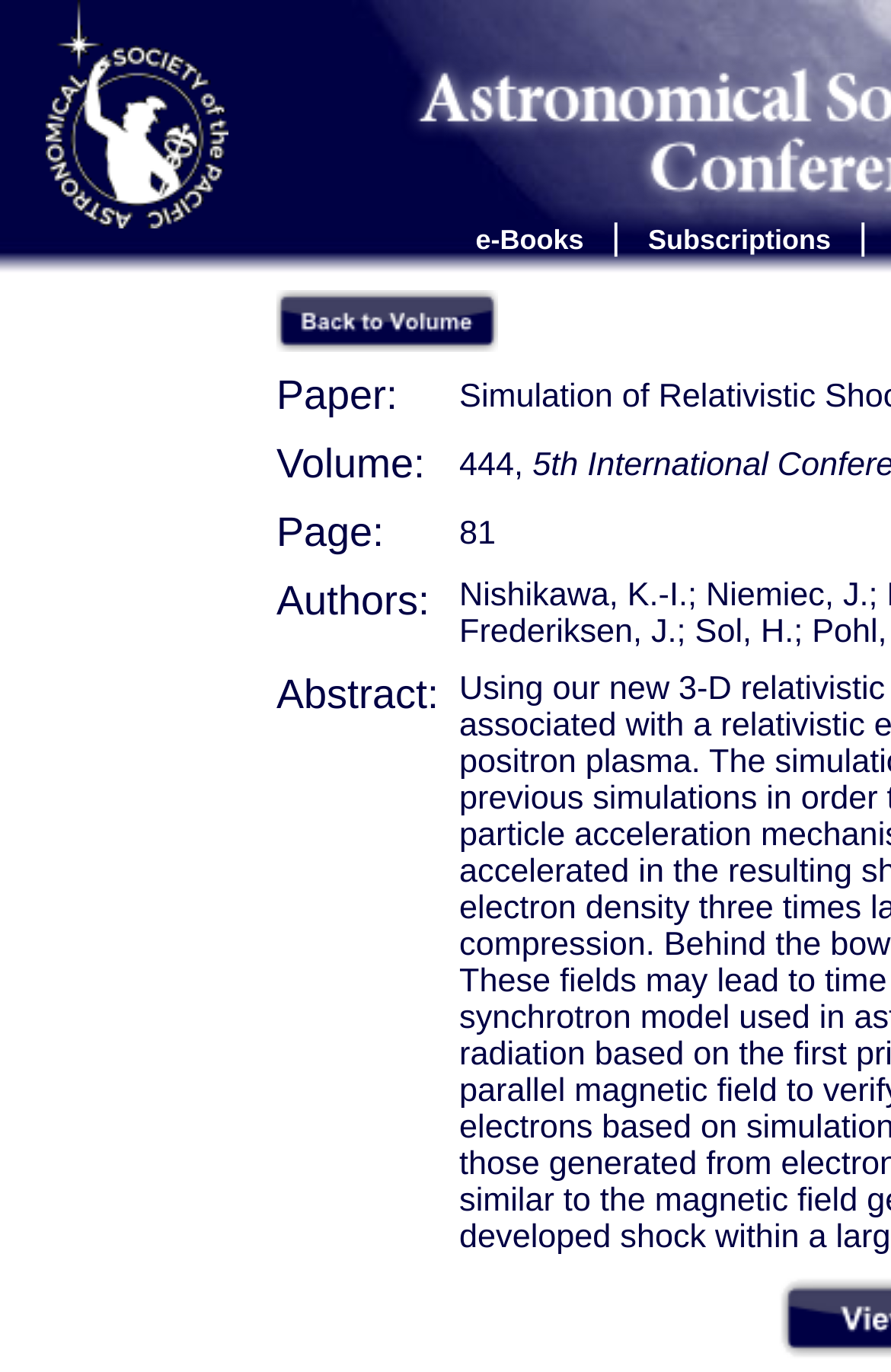Determine the bounding box coordinates of the UI element described by: "Shipping and Handling".

None